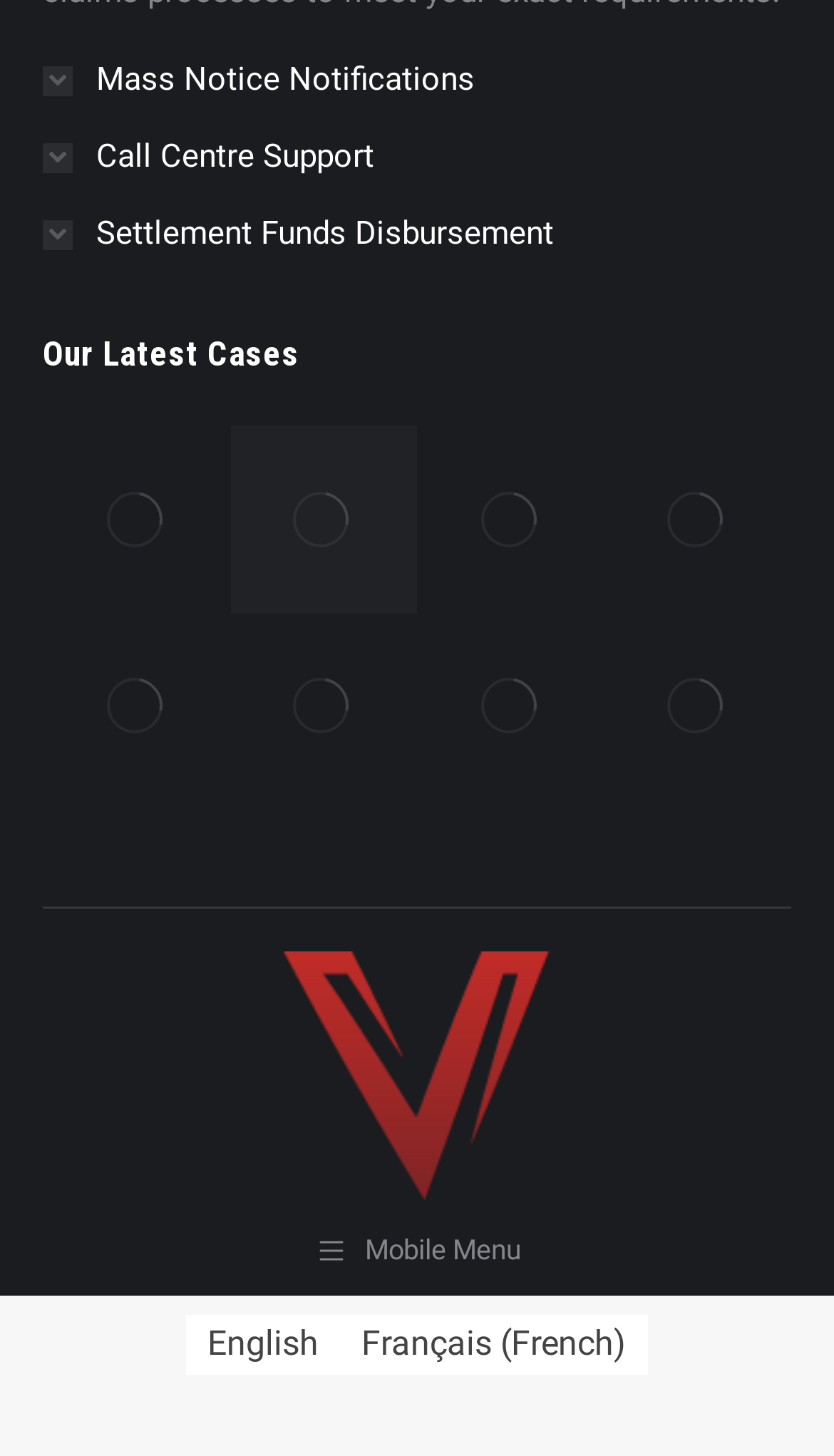Please identify the bounding box coordinates of the element I should click to complete this instruction: 'Select language English'. The coordinates should be given as four float numbers between 0 and 1, like this: [left, top, right, bottom].

[0.223, 0.904, 0.408, 0.944]